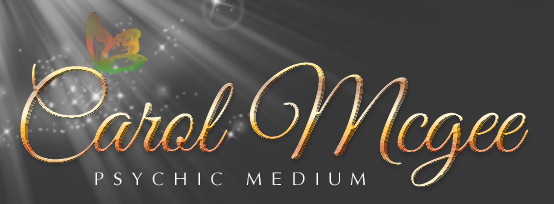What symbolizes transformation and spiritual growth?
Look at the screenshot and respond with a single word or phrase.

Butterfly icon